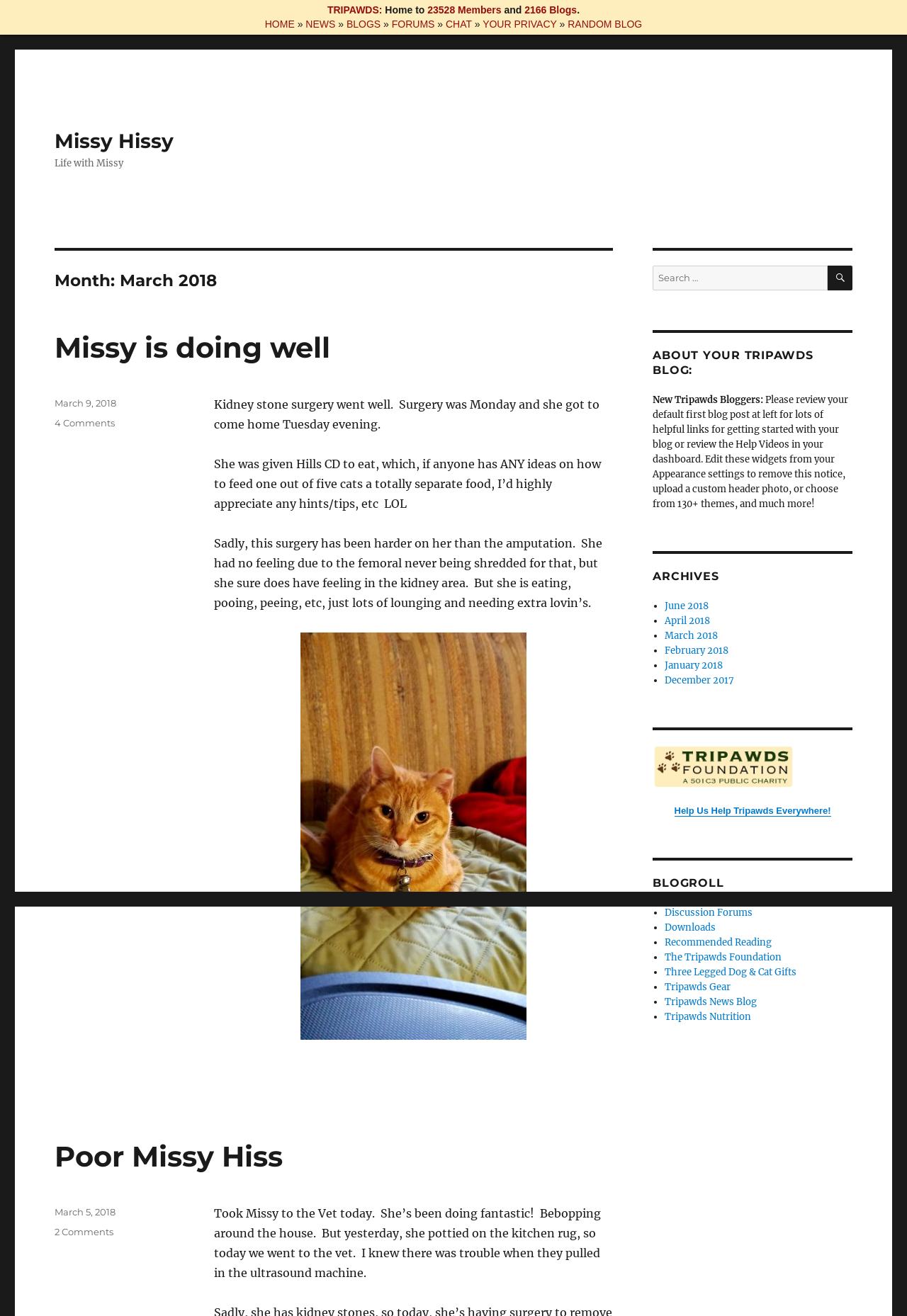What is the name of the charity mentioned on the webpage?
Answer the question with as much detail as you can, using the image as a reference.

The name of the charity mentioned on the webpage can be found in the bottom-right corner of the webpage, where it says 'Tripawds Foundation 501c3 Public Charity'. This is likely a charity related to the blog's topic of tripawds, or three-legged animals.